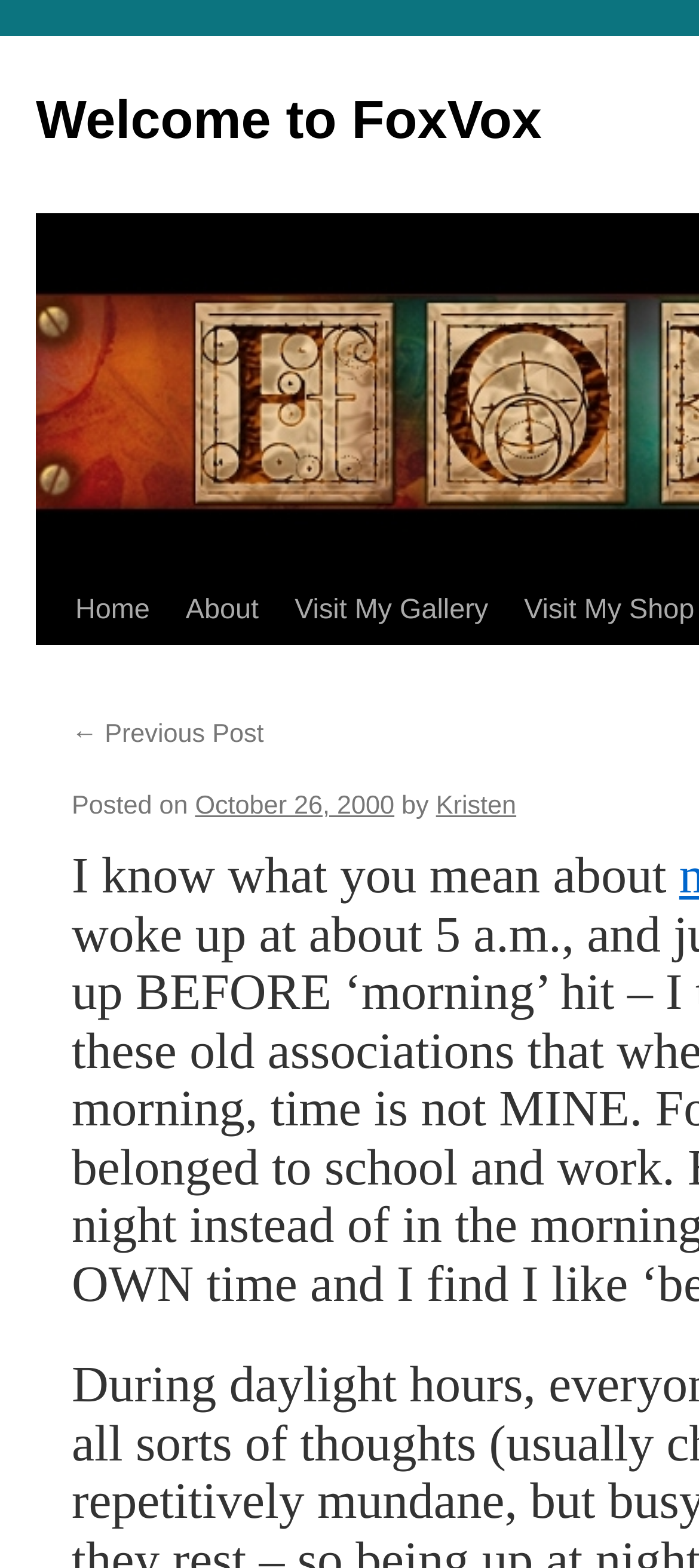Identify the bounding box coordinates of the element that should be clicked to fulfill this task: "Click on the 'URI' heading". The coordinates should be provided as four float numbers between 0 and 1, i.e., [left, top, right, bottom].

None